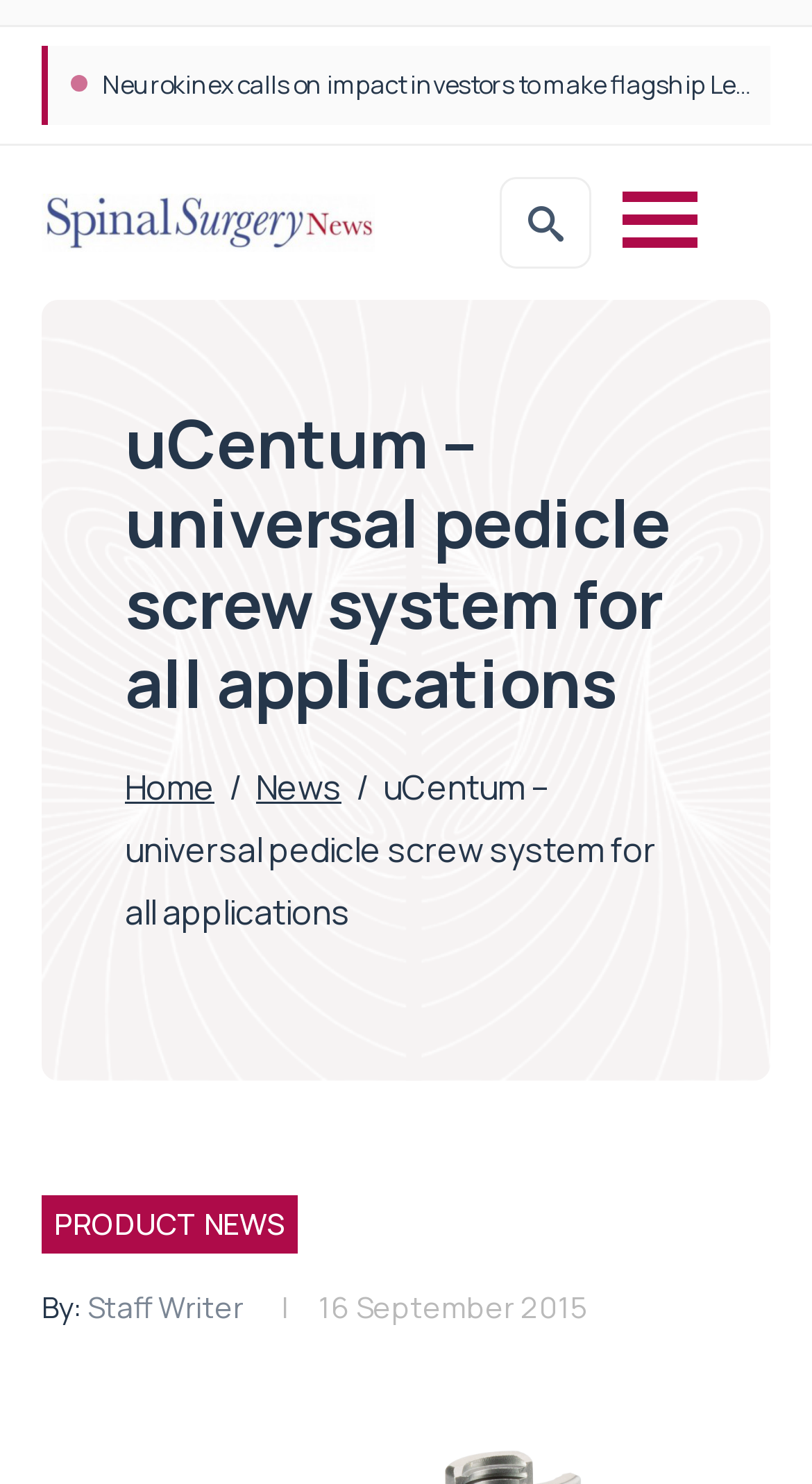Refer to the screenshot and answer the following question in detail:
What is the category of the latest news?

I found the latest news by looking at the bottom of the webpage, where I saw a section with a link 'PRODUCT NEWS' and a date '16 September 2015'. This section is likely to be the latest news, and its category is 'PRODUCT NEWS'.